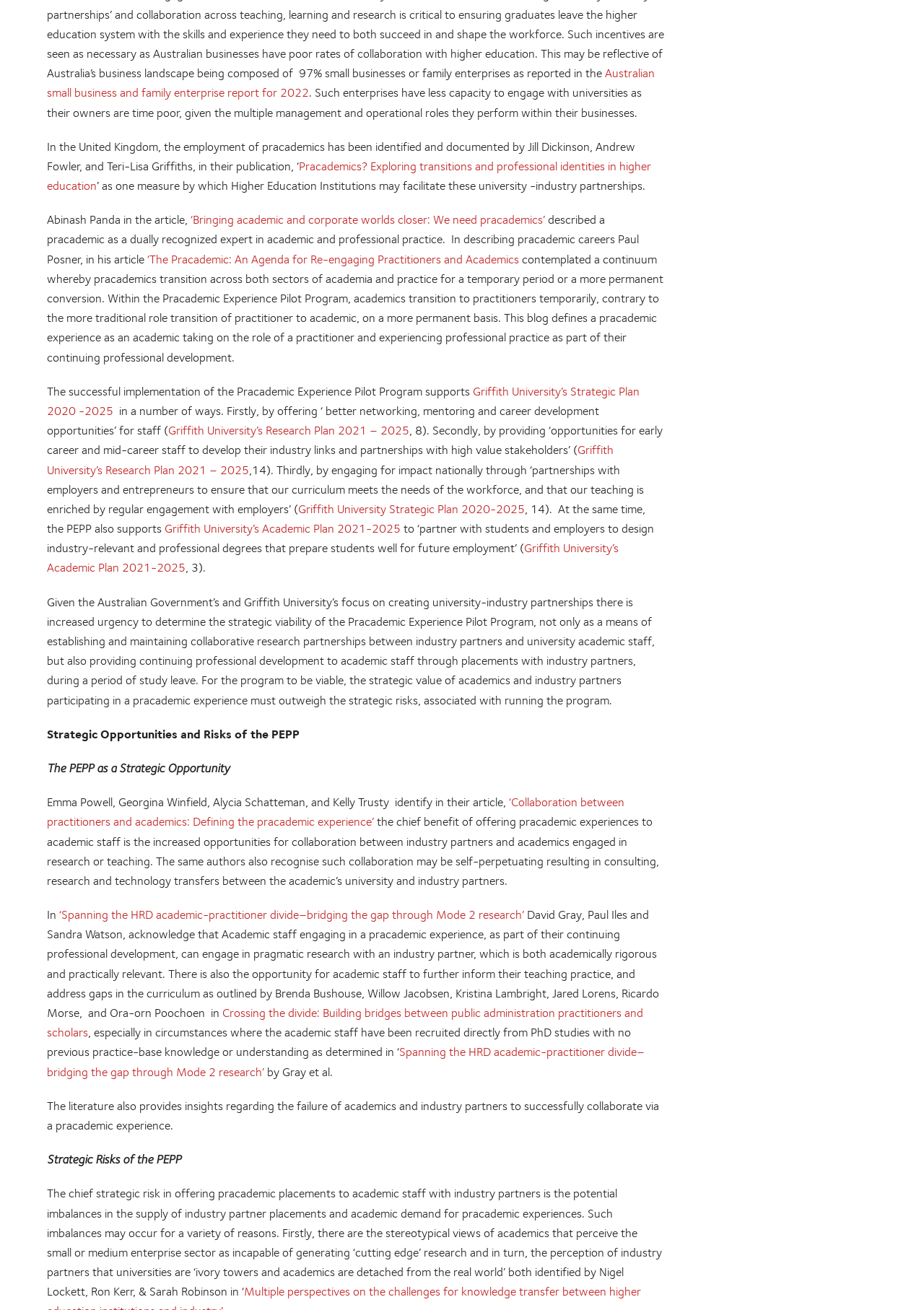What is the benefit of pracademic experiences for academic staff?
Could you answer the question with a detailed and thorough explanation?

The chief benefit of offering pracademic experiences to academic staff is the increased opportunities for collaboration between industry partners and academics engaged in research or teaching, which may result in consulting, research, and technology transfers between the academic's university and industry partners.